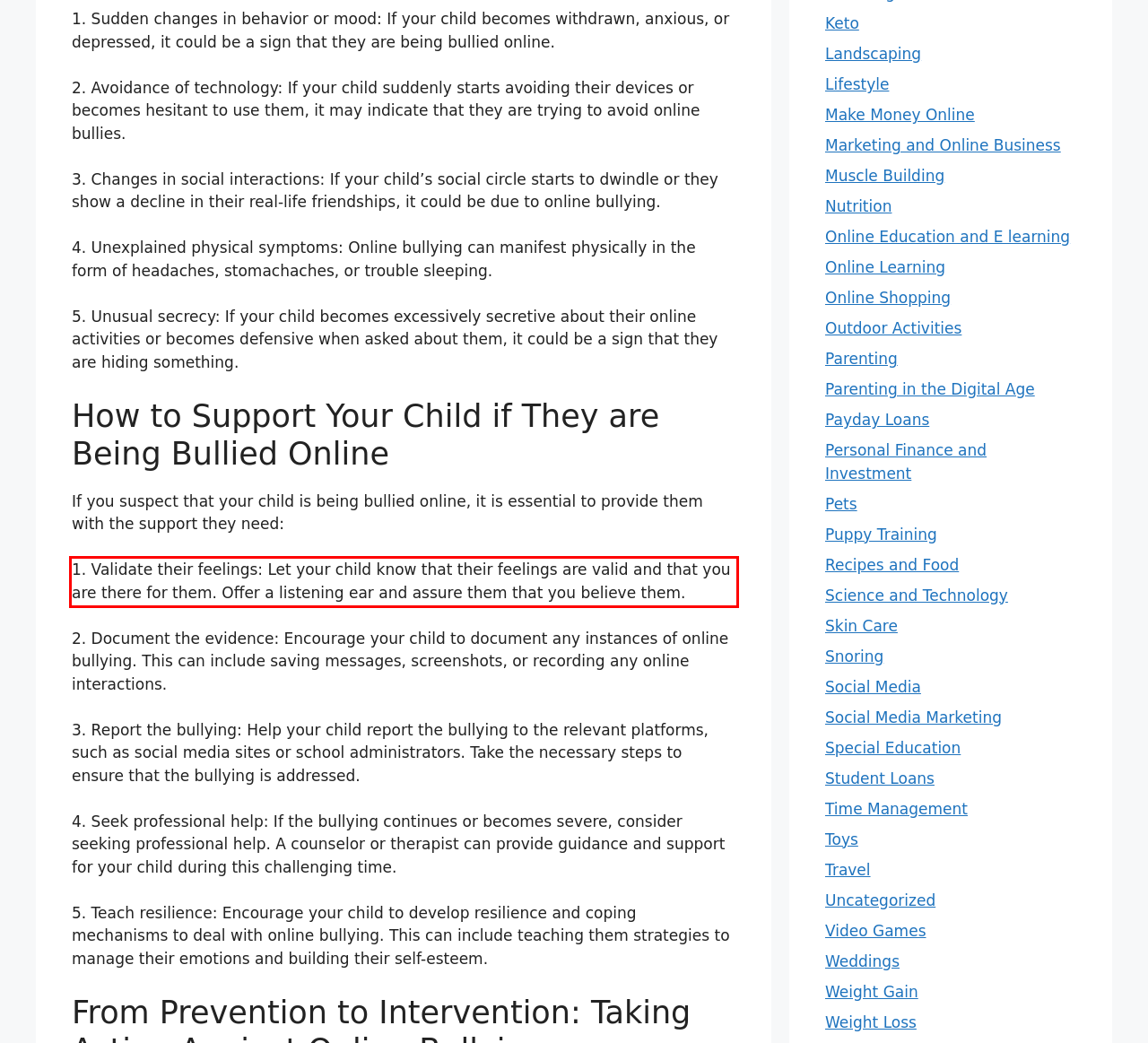Observe the screenshot of the webpage that includes a red rectangle bounding box. Conduct OCR on the content inside this red bounding box and generate the text.

1.​ Validate their feelings: Let your child know that their feelings are valid and that you are there for them.​ Offer a listening ear and assure them that you believe them.​